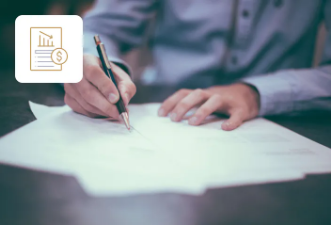What type of law is emphasized in the image?
Using the information from the image, answer the question thoroughly.

The image emphasizes the importance of Employment Law, which is a type of law that deals with workplace rights and compensation matters, and suggests that Bull City Legal Services provides expert support in this area.